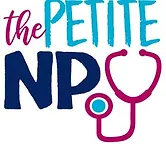Describe thoroughly the contents of the image.

The image showcases the logo for "The Petite NP," prominently featuring the brand name in playful, colorful typography. The word "the" is styled in a vibrant red, followed by "PETITE" in a striking blue. The final component, "NP," which likely stands for Nurse Practitioner, is depicted in a bold, deep navy color. Accompanying the text is an illustration of a stethoscope in a bright pink hue, accentuating the medical theme of the logo. This design conveys a friendly and approachable identity, perfectly suited for a brand focused on health and wellness, particularly in pediatrics or family care.